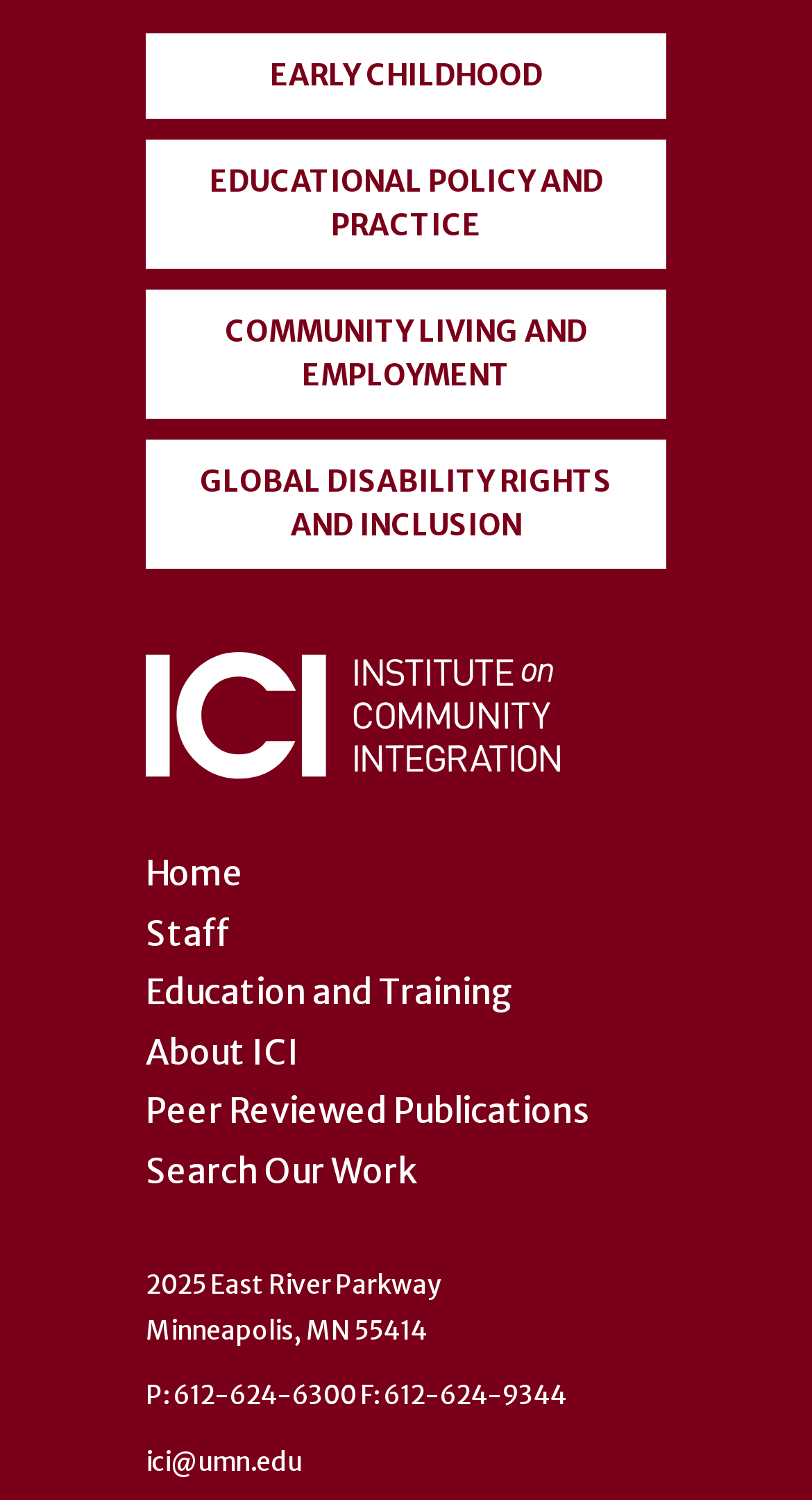Find the bounding box coordinates of the area that needs to be clicked in order to achieve the following instruction: "go to home page". The coordinates should be specified as four float numbers between 0 and 1, i.e., [left, top, right, bottom].

[0.179, 0.568, 0.3, 0.596]